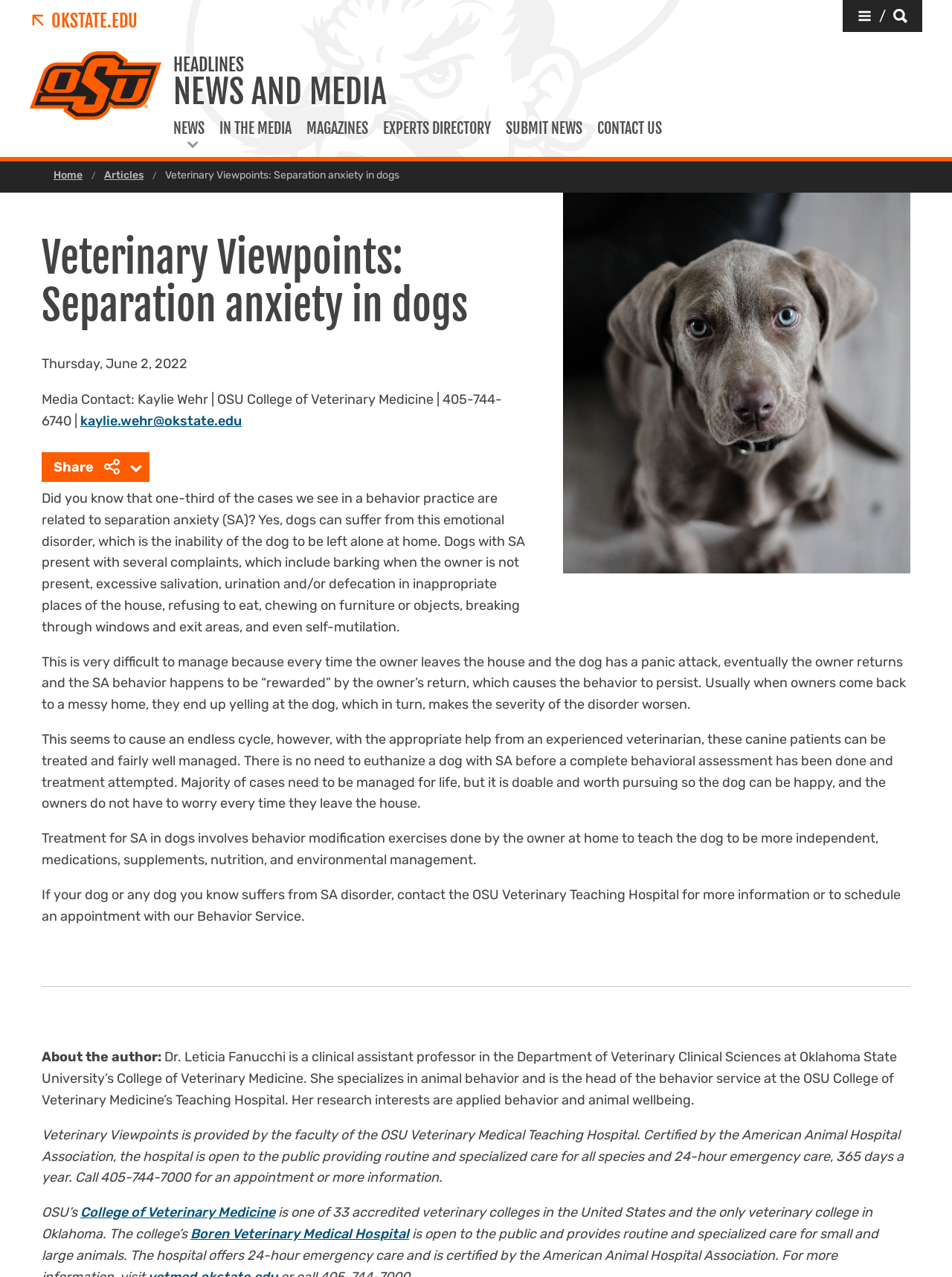Pinpoint the bounding box coordinates of the clickable area necessary to execute the following instruction: "Learn about the author". The coordinates should be given as four float numbers between 0 and 1, namely [left, top, right, bottom].

[0.044, 0.821, 0.087, 0.834]